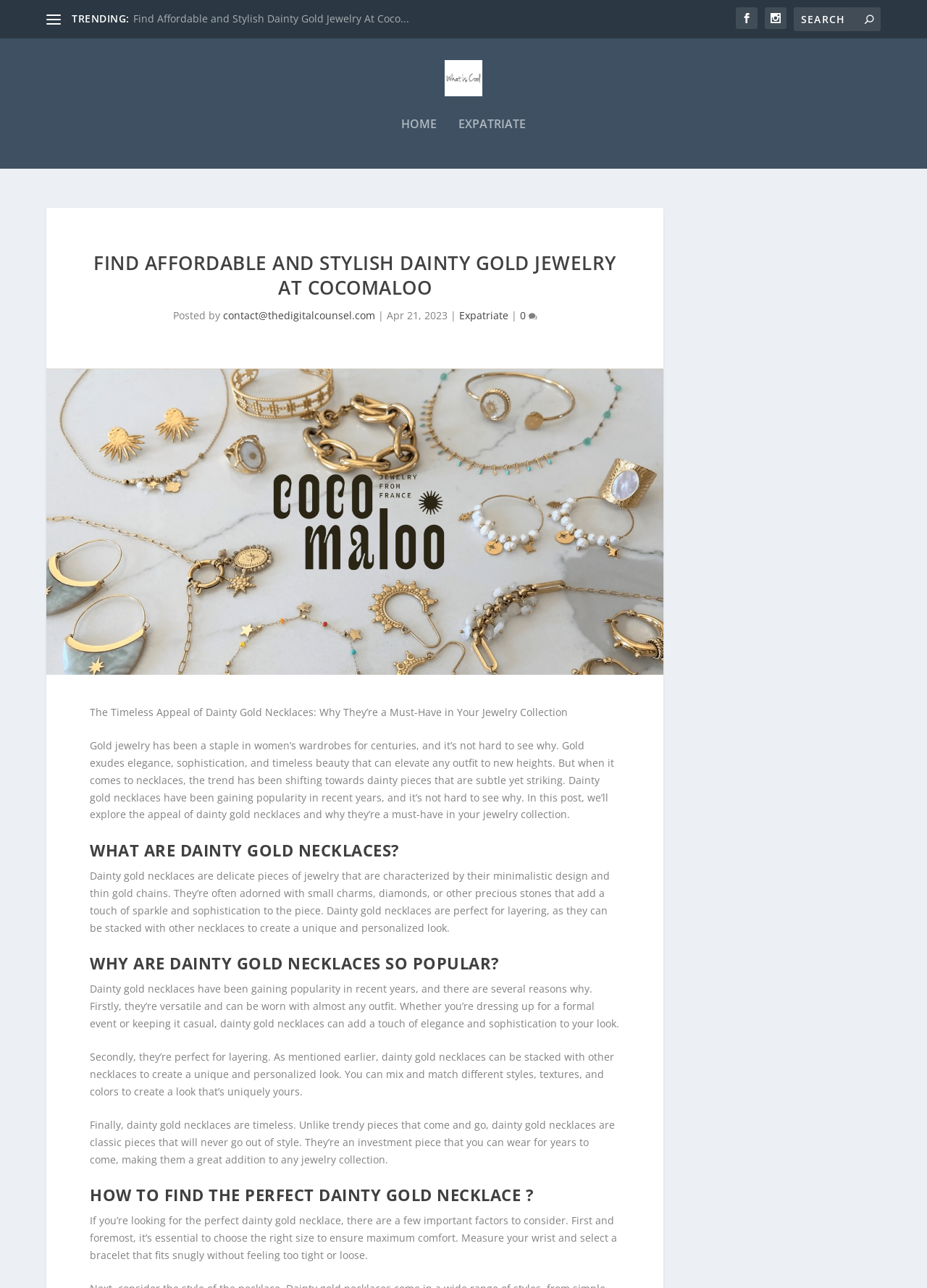Create a detailed description of the webpage's content and layout.

The webpage is about CocoMaloo, a website that sells affordable and stylish dainty gold jewelry. At the top, there is a navigation menu with links to "HOME" and "EXPATRIATE" on the left, and a search bar with a magnifying glass icon on the right. Below the navigation menu, there is a large heading that reads "FIND AFFORDABLE AND STYLISH DAINTY GOLD JEWELRY AT COCOMALOO". 

On the left side of the page, there is a column with a heading "TRENDING:" followed by a link to "Find Affordable and Stylish Dainty Gold Jewelry At CocoMaloo". Below this link, there is a smaller image with the same title. 

The main content of the page is an article about the timeless appeal of dainty gold necklaces. The article is divided into sections with headings such as "WHAT ARE DAINTY GOLD NECKLACES?", "WHY ARE DAINTY GOLD NECKLACES SO POPULAR?", and "HOW TO FIND THE PERFECT DAINTY GOLD NECKLACE?". Each section has a few paragraphs of text that discuss the topic. 

On the right side of the page, there is a column with links to "What Is Cool" and a small image with the same title. There are also social media links with icons for Facebook and Twitter. 

At the bottom of the page, there is a section with a heading "Posted by" followed by the author's email address and the date "Apr 21, 2023". There is also a link to "Expatriate" and a comment count icon.